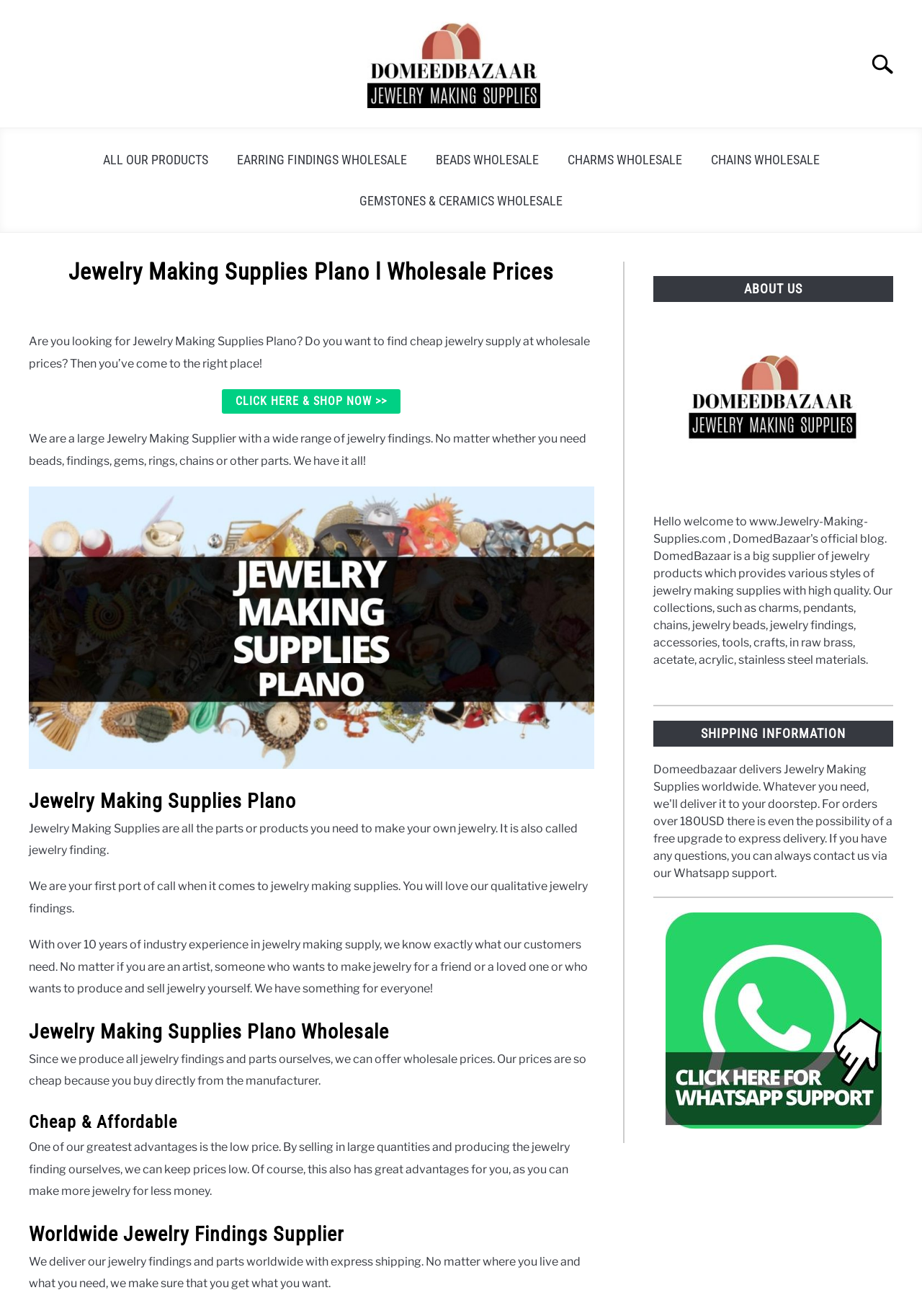Pinpoint the bounding box coordinates for the area that should be clicked to perform the following instruction: "Explore all products".

[0.096, 0.108, 0.241, 0.134]